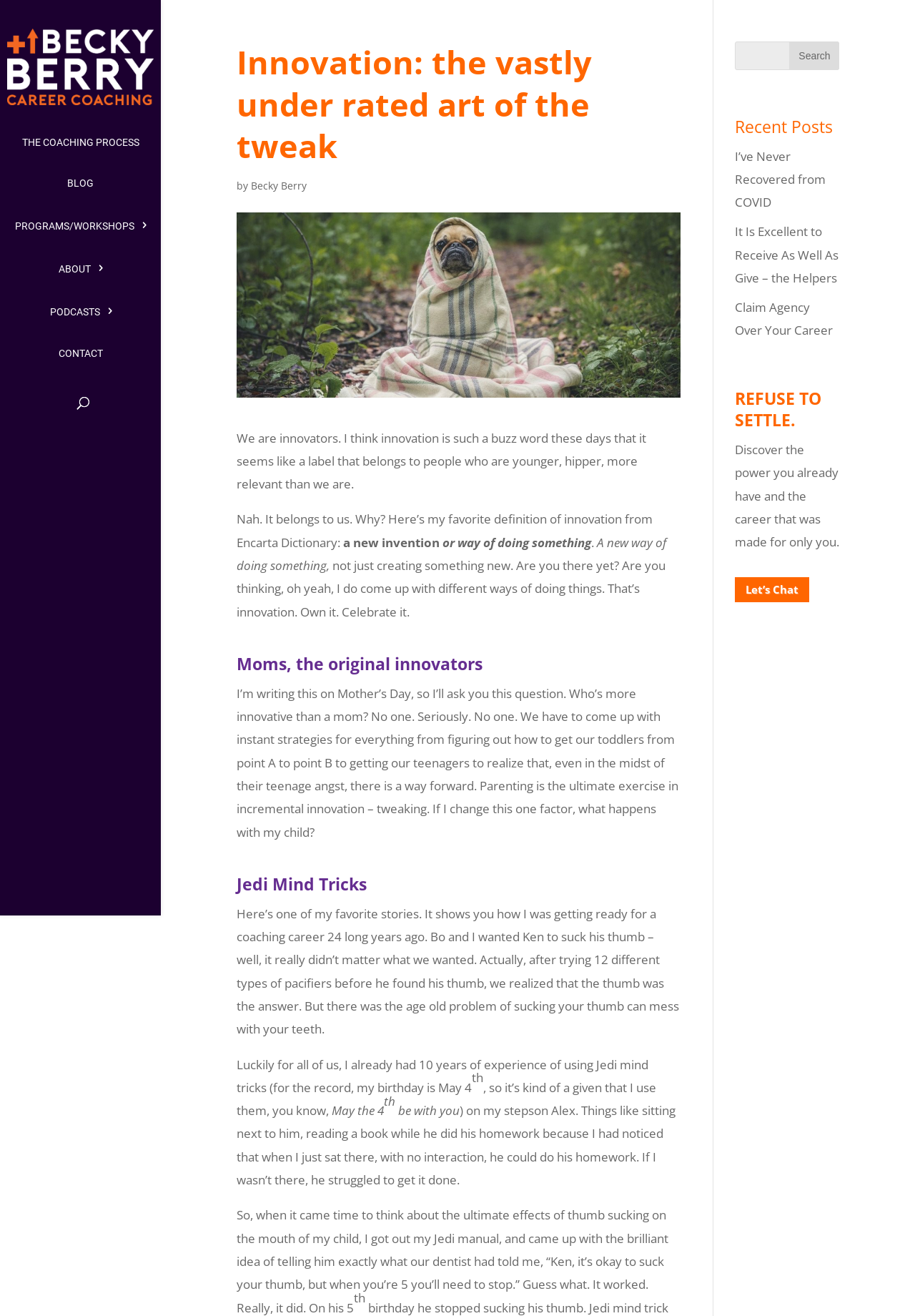Show the bounding box coordinates of the element that should be clicked to complete the task: "Search for recent posts".

[0.803, 0.032, 0.918, 0.053]